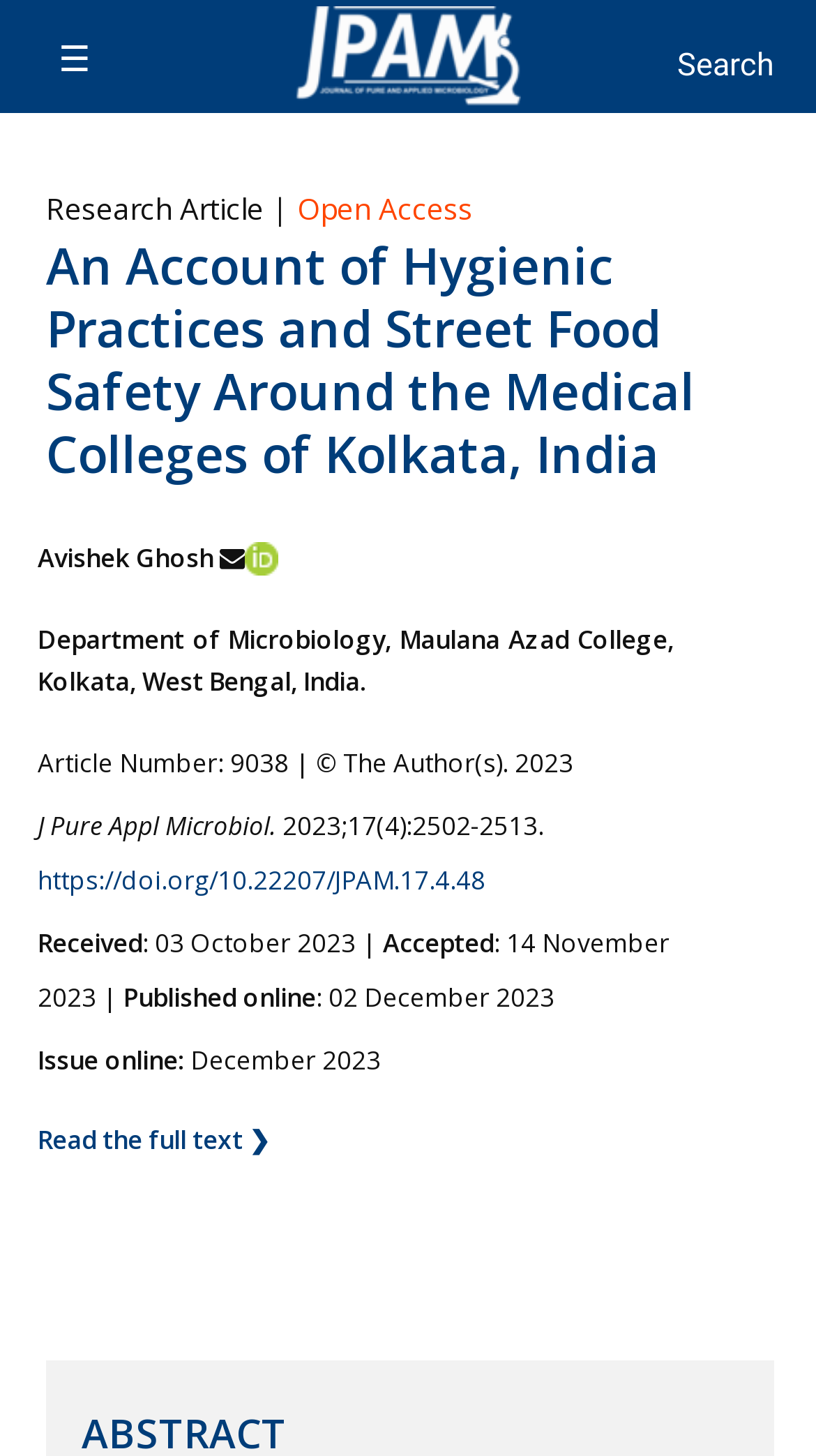Identify the bounding box for the UI element described as: "https://doi.org/10.22207/JPAM.17.4.48". Ensure the coordinates are four float numbers between 0 and 1, formatted as [left, top, right, bottom].

[0.046, 0.592, 0.595, 0.617]